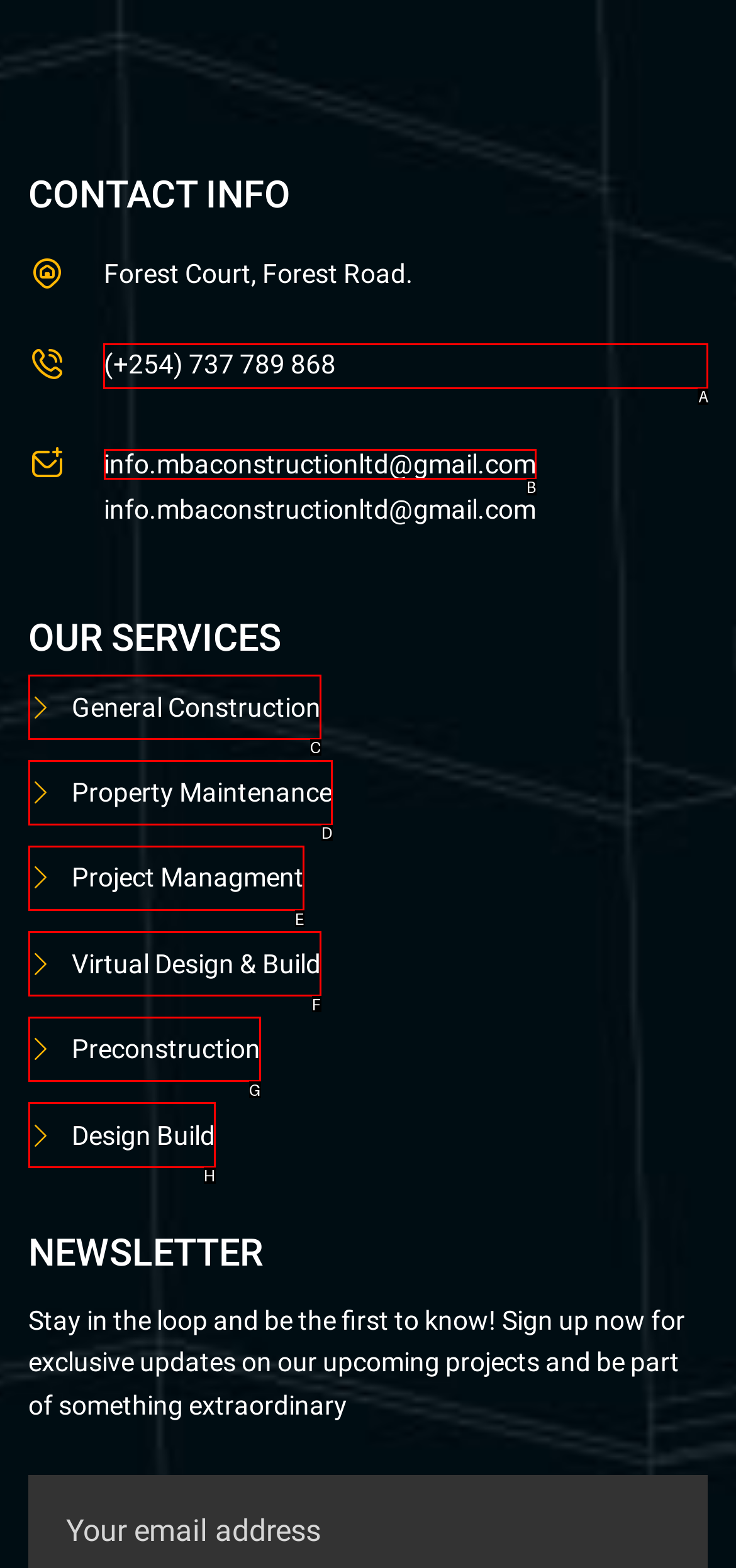Identify the letter of the UI element you should interact with to perform the task: Call the phone number
Reply with the appropriate letter of the option.

A